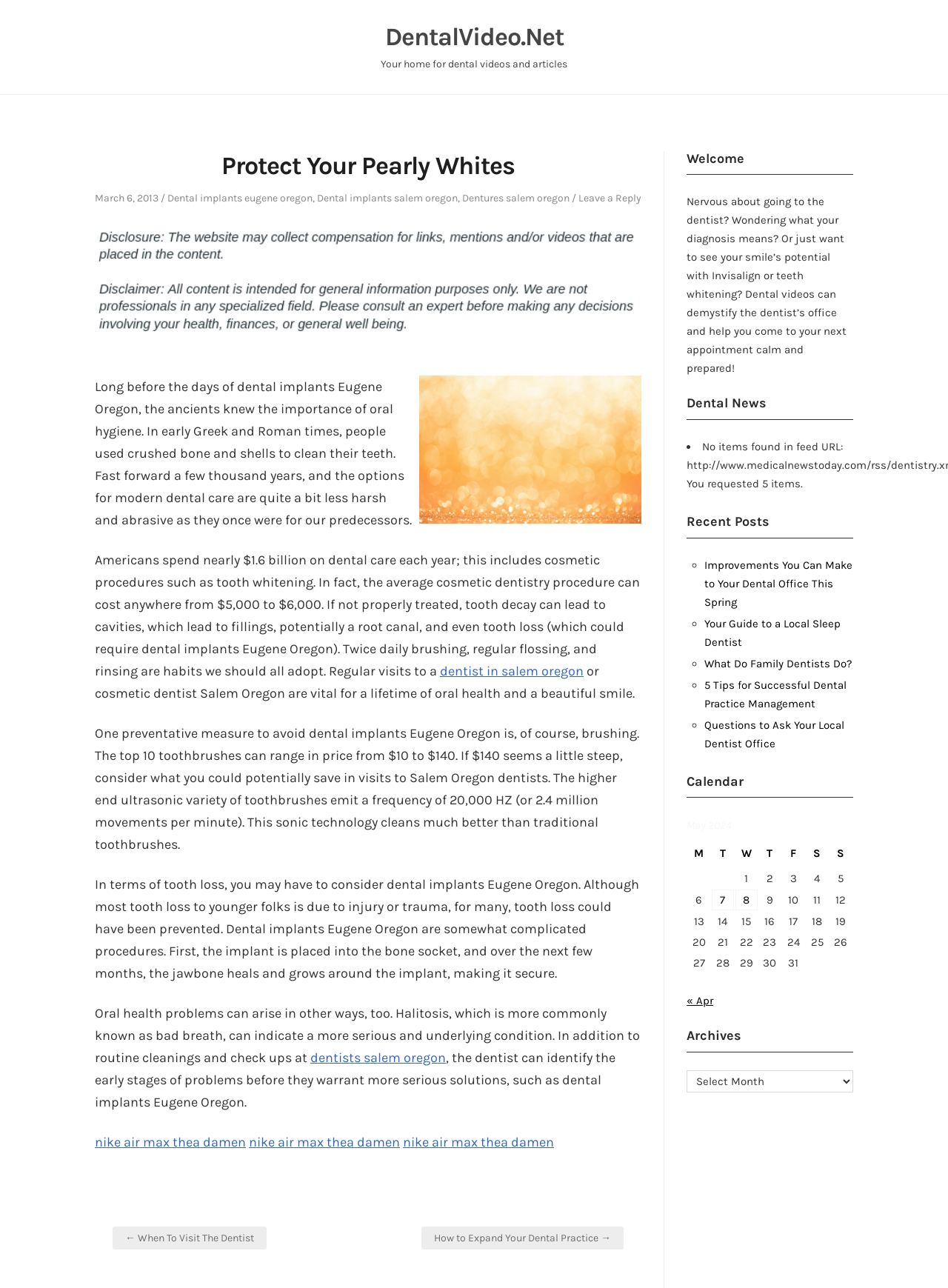Please find the bounding box coordinates of the clickable region needed to complete the following instruction: "Click on the 'Dental implants eugene oregon' link". The bounding box coordinates must consist of four float numbers between 0 and 1, i.e., [left, top, right, bottom].

[0.177, 0.149, 0.33, 0.158]